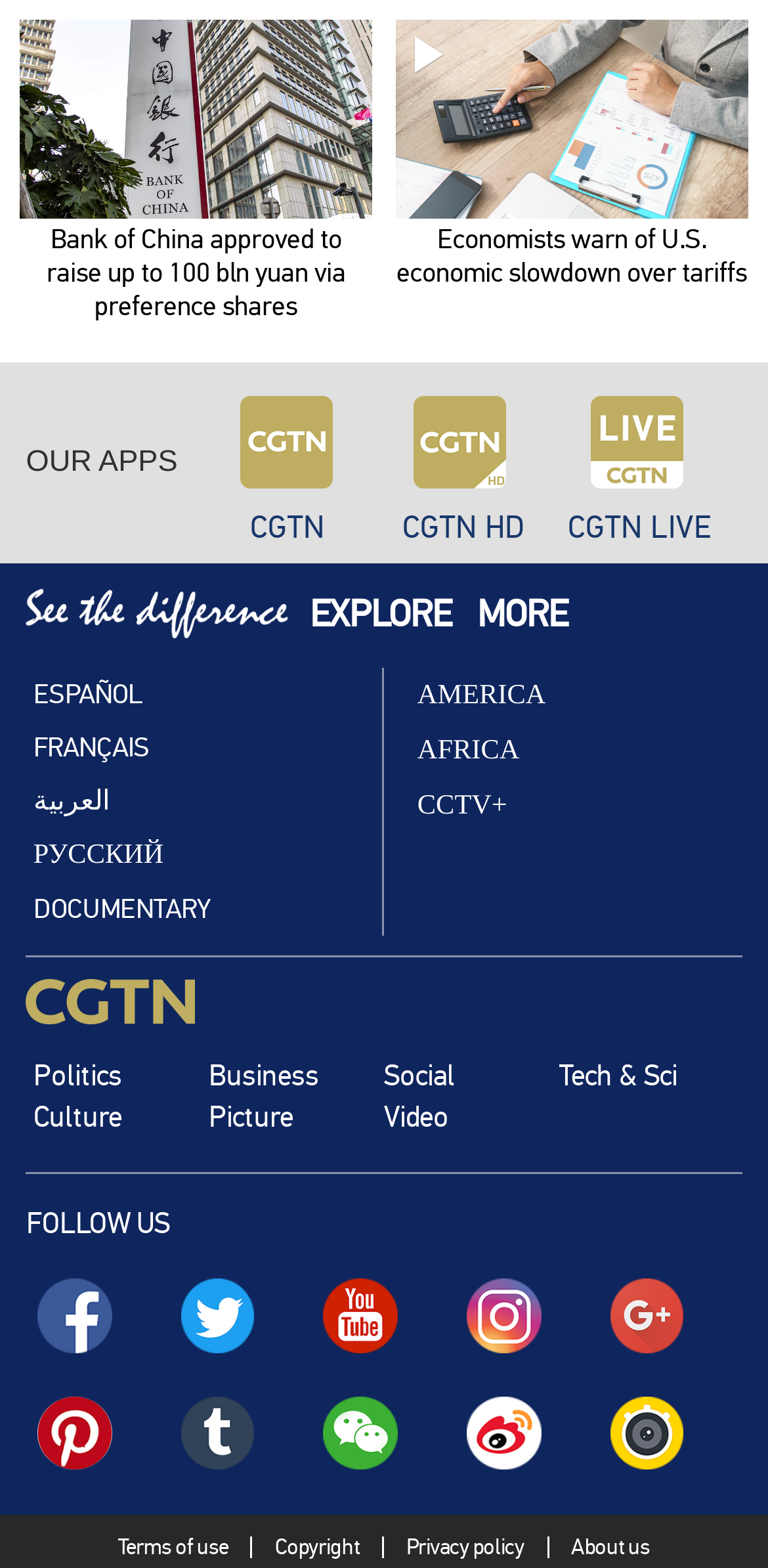Find the bounding box coordinates of the area that needs to be clicked in order to achieve the following instruction: "Explore more". The coordinates should be specified as four float numbers between 0 and 1, i.e., [left, top, right, bottom].

[0.403, 0.377, 0.588, 0.406]